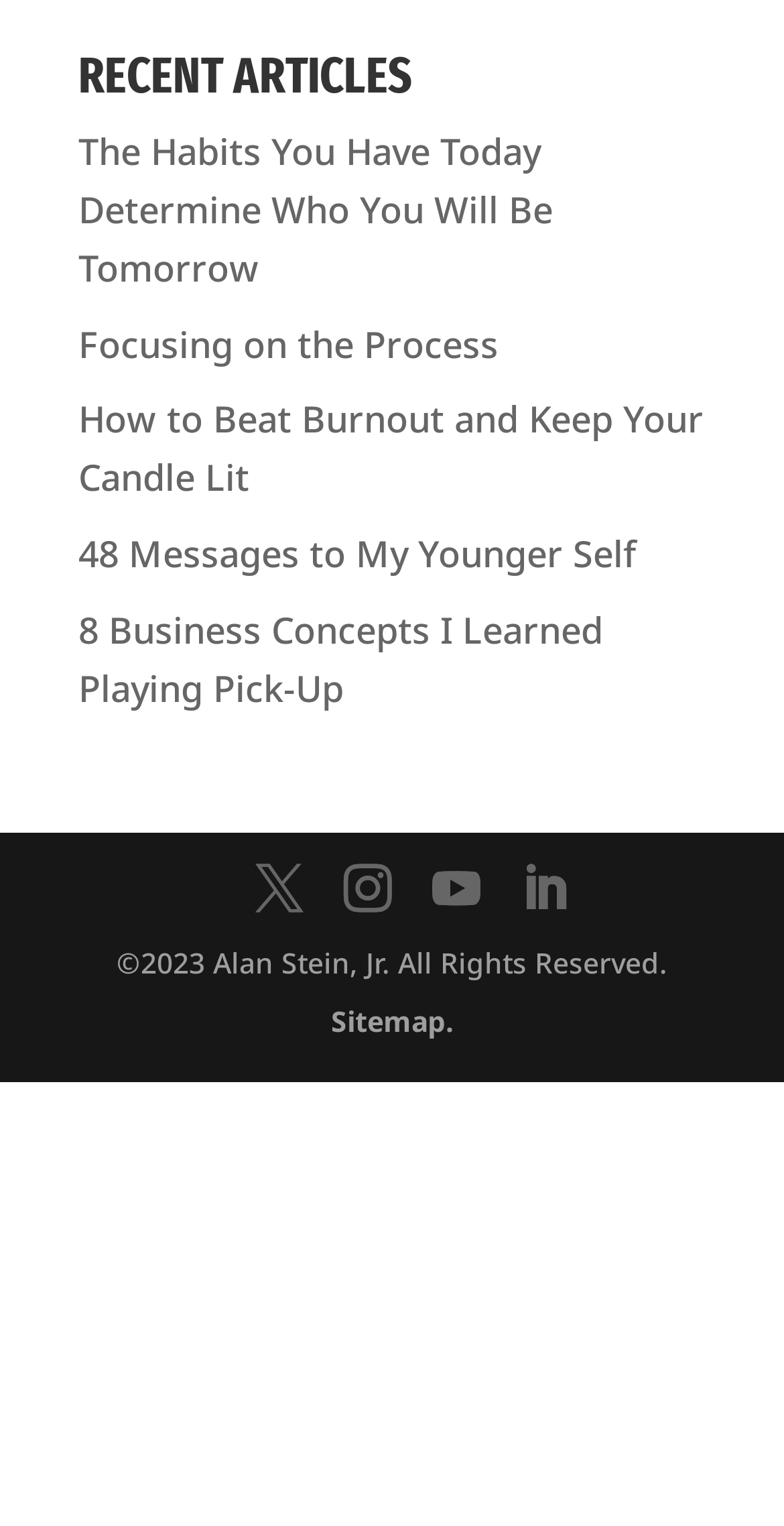Identify the bounding box coordinates of the element to click to follow this instruction: 'visit sitemap'. Ensure the coordinates are four float values between 0 and 1, provided as [left, top, right, bottom].

[0.422, 0.656, 0.578, 0.681]